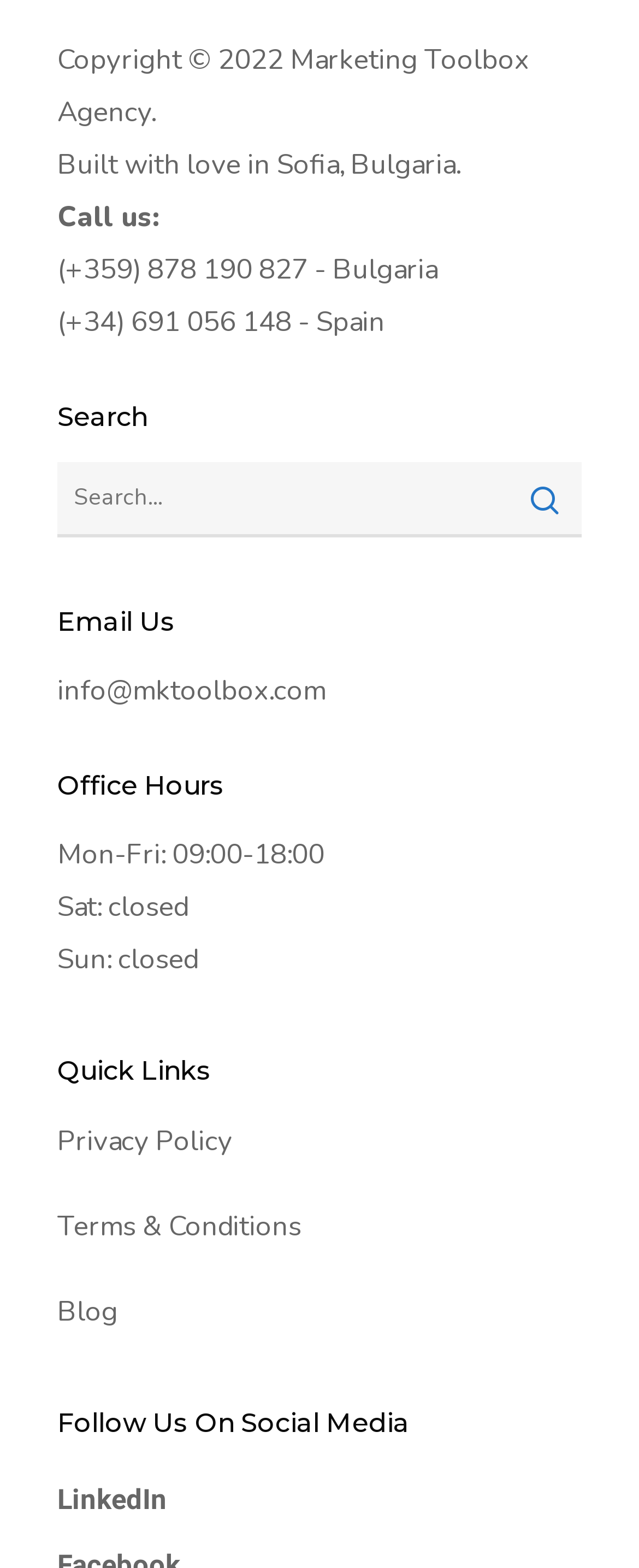Please determine the bounding box coordinates of the element's region to click in order to carry out the following instruction: "Search for something". The coordinates should be four float numbers between 0 and 1, i.e., [left, top, right, bottom].

[0.09, 0.294, 0.91, 0.342]